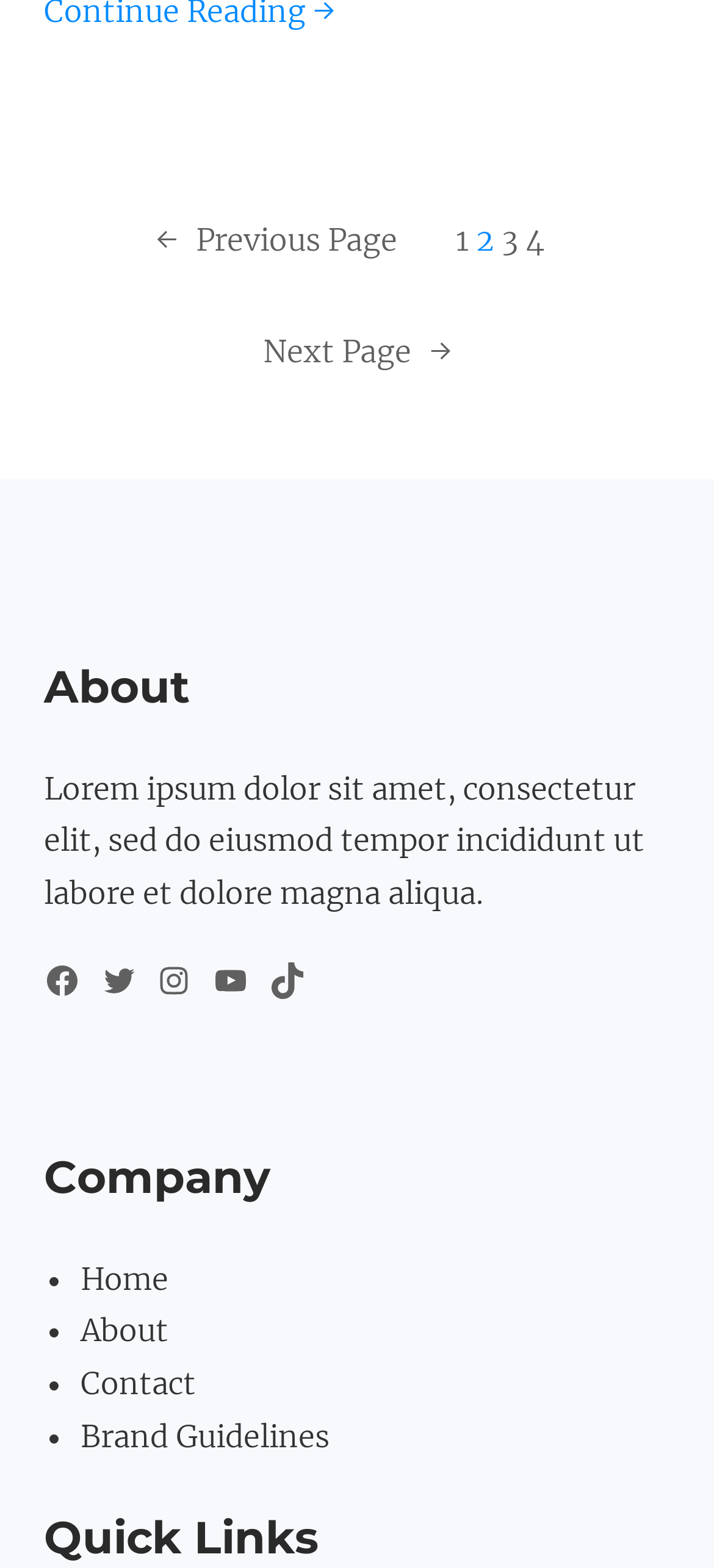Use a single word or phrase to answer the question: 
What is the current page number?

1